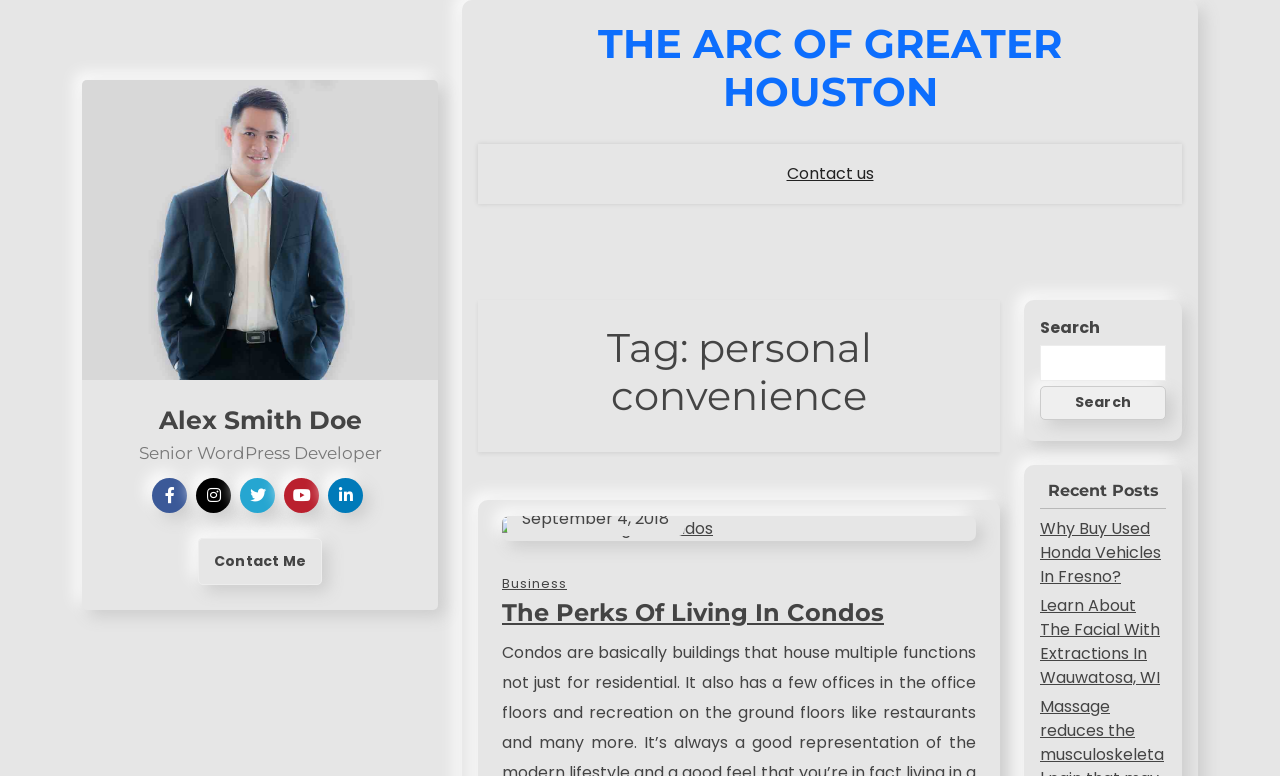Elaborate on the information and visuals displayed on the webpage.

This webpage is about Alex Smith Doe, a Senior WordPress Developer, with a profile image displayed at the top left corner. Below the profile image, there are two headings with the person's name and job title. 

To the right of the profile image, there are five social media links represented by icons, followed by a "Contact Me" link. 

At the top center of the page, there is a large heading "THE ARC OF GREATER HOUSTON" which is also a link. 

Below this heading, there is a section with a header that contains several links and a heading "Tag: personal convenience". The links include "Perks Of Living In Condos", "Business", and "The Perks Of Living In Condos", along with a date "September 4, 2018". 

To the right of this section, there is a search bar with a "Search" button. 

Below the search bar, there is a heading "Recent Posts" followed by two links to recent posts, "Why Buy Used Honda Vehicles In Fresno?" and "Learn About The Facial With Extractions In Wauwatosa, WI". 

At the bottom right corner of the page, there is a "Contact us" link.